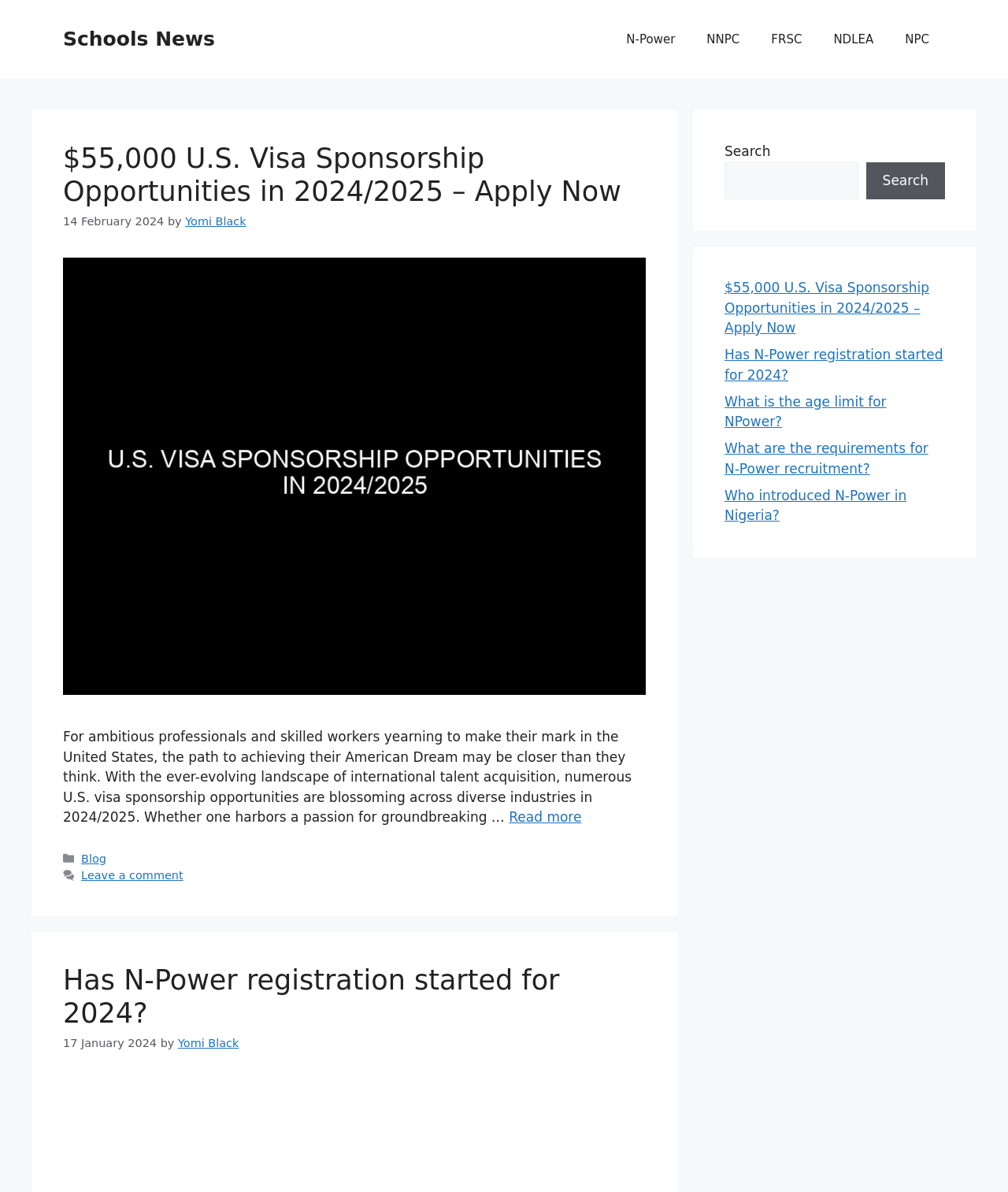Based on the provided description, "NNPC", find the bounding box of the corresponding UI element in the screenshot.

[0.685, 0.013, 0.749, 0.053]